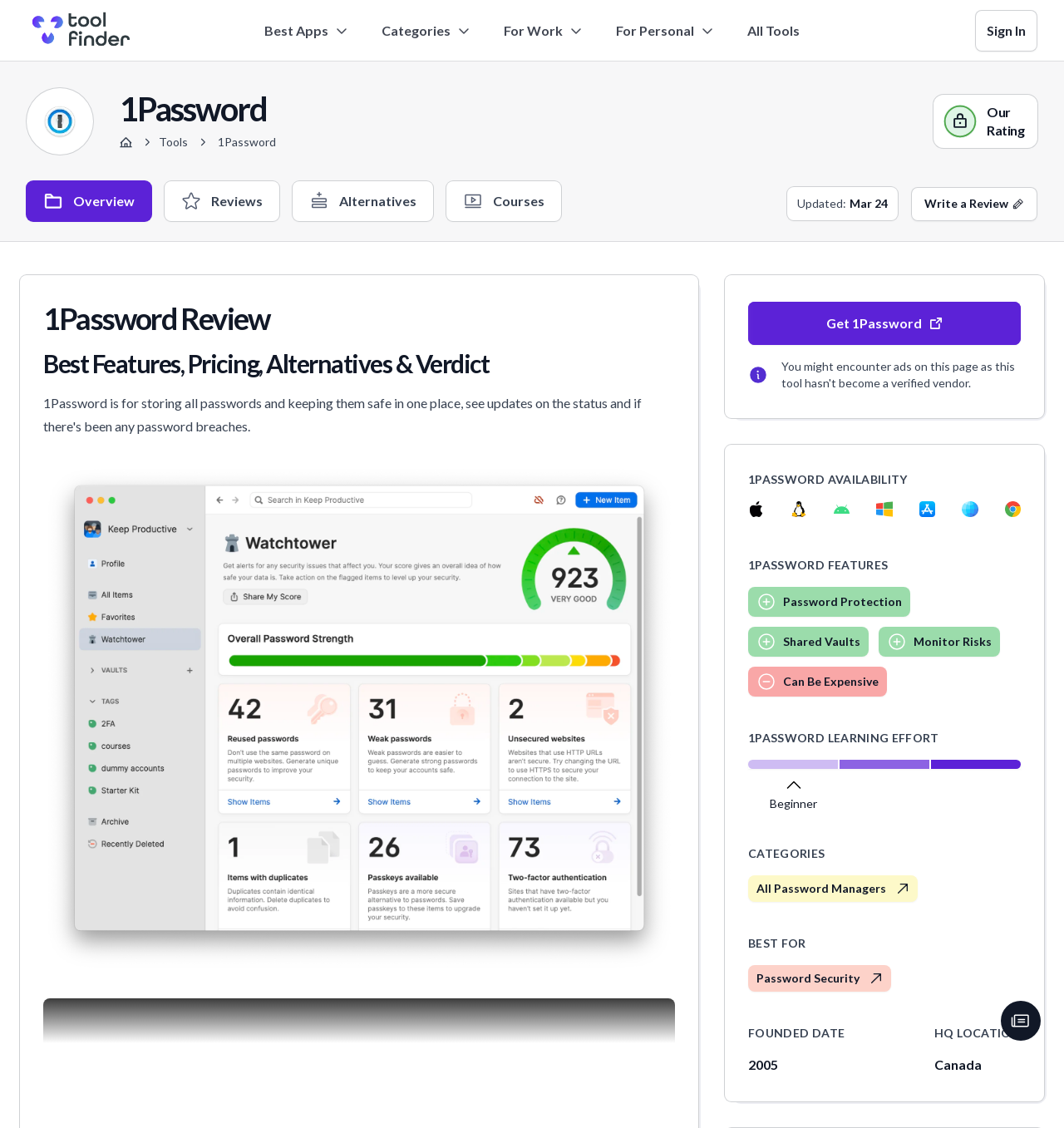Could you determine the bounding box coordinates of the clickable element to complete the instruction: "Click on the 'Get 1Password' link"? Provide the coordinates as four float numbers between 0 and 1, i.e., [left, top, right, bottom].

[0.703, 0.268, 0.959, 0.306]